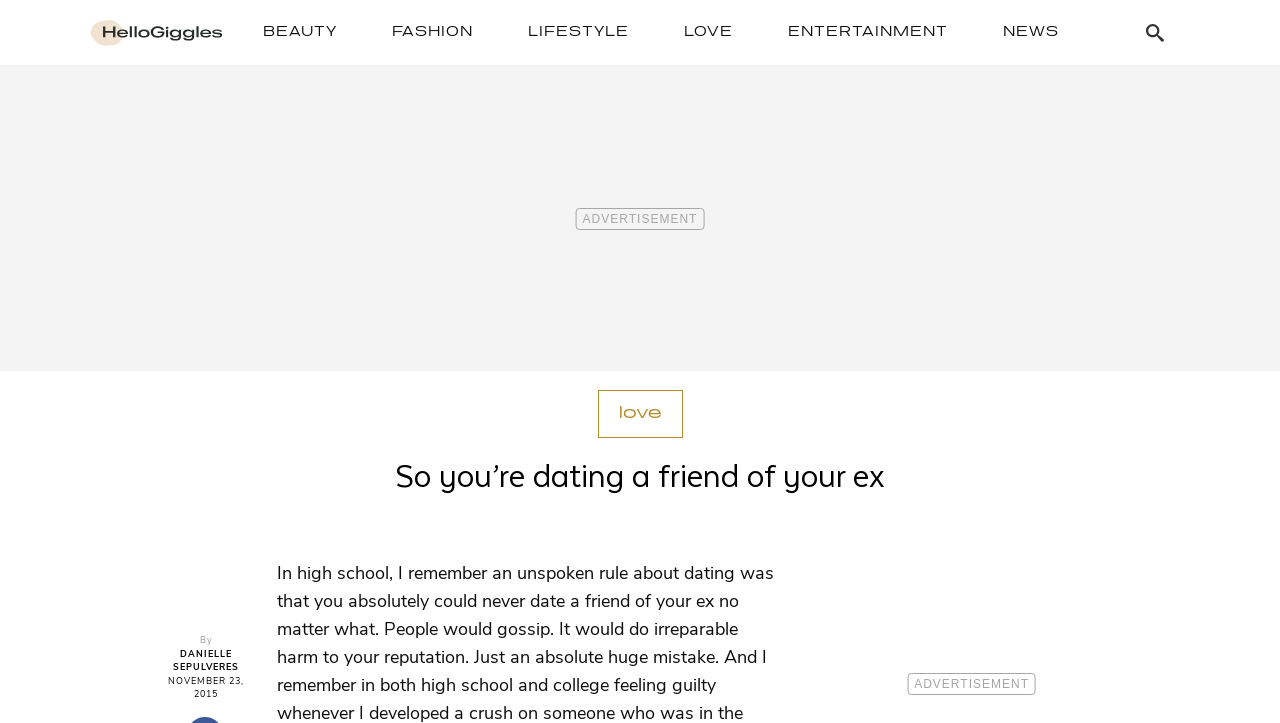Identify the headline of the webpage and generate its text content.

So you’re dating a friend of your ex